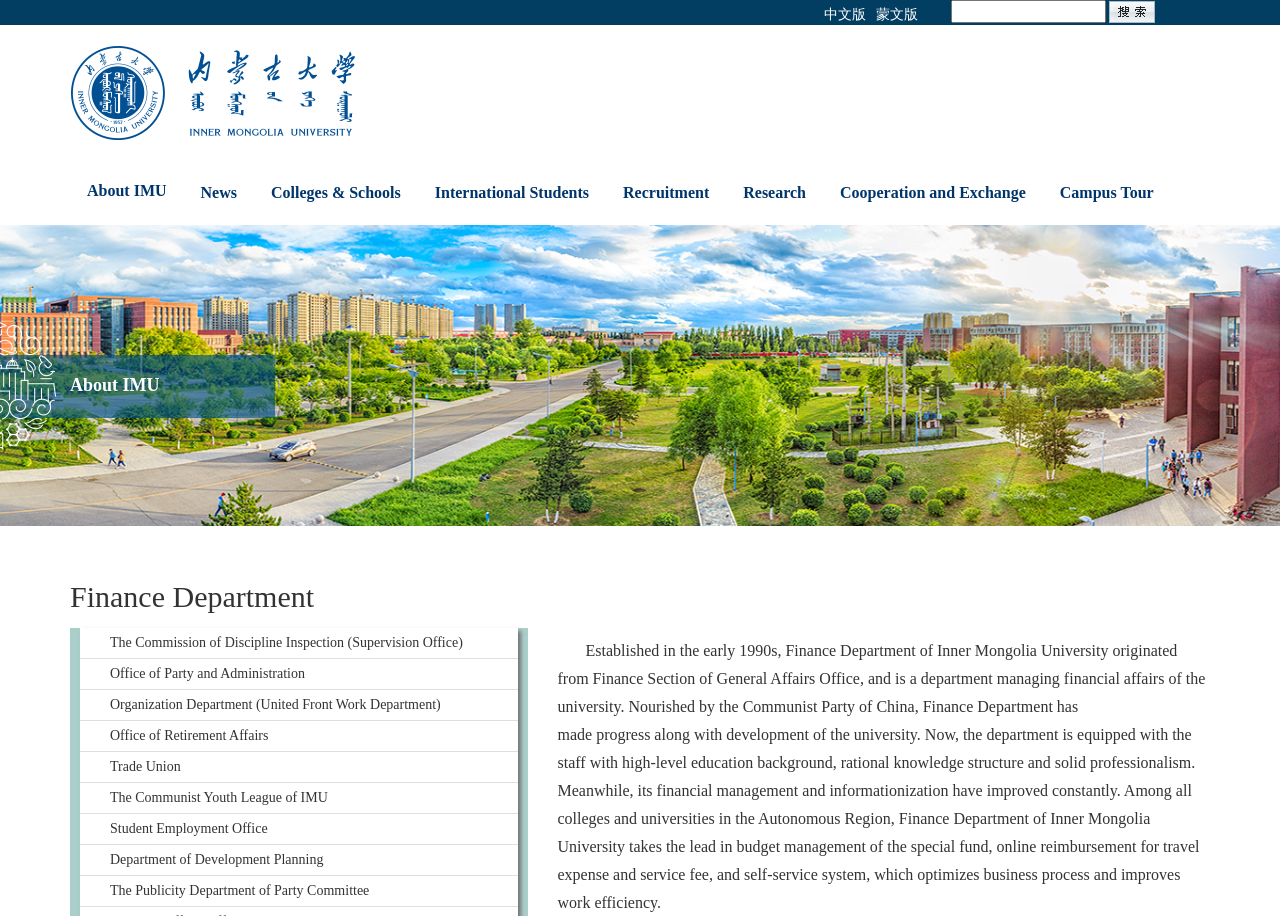Could you specify the bounding box coordinates for the clickable section to complete the following instruction: "Learn about IMU"?

[0.055, 0.175, 0.143, 0.243]